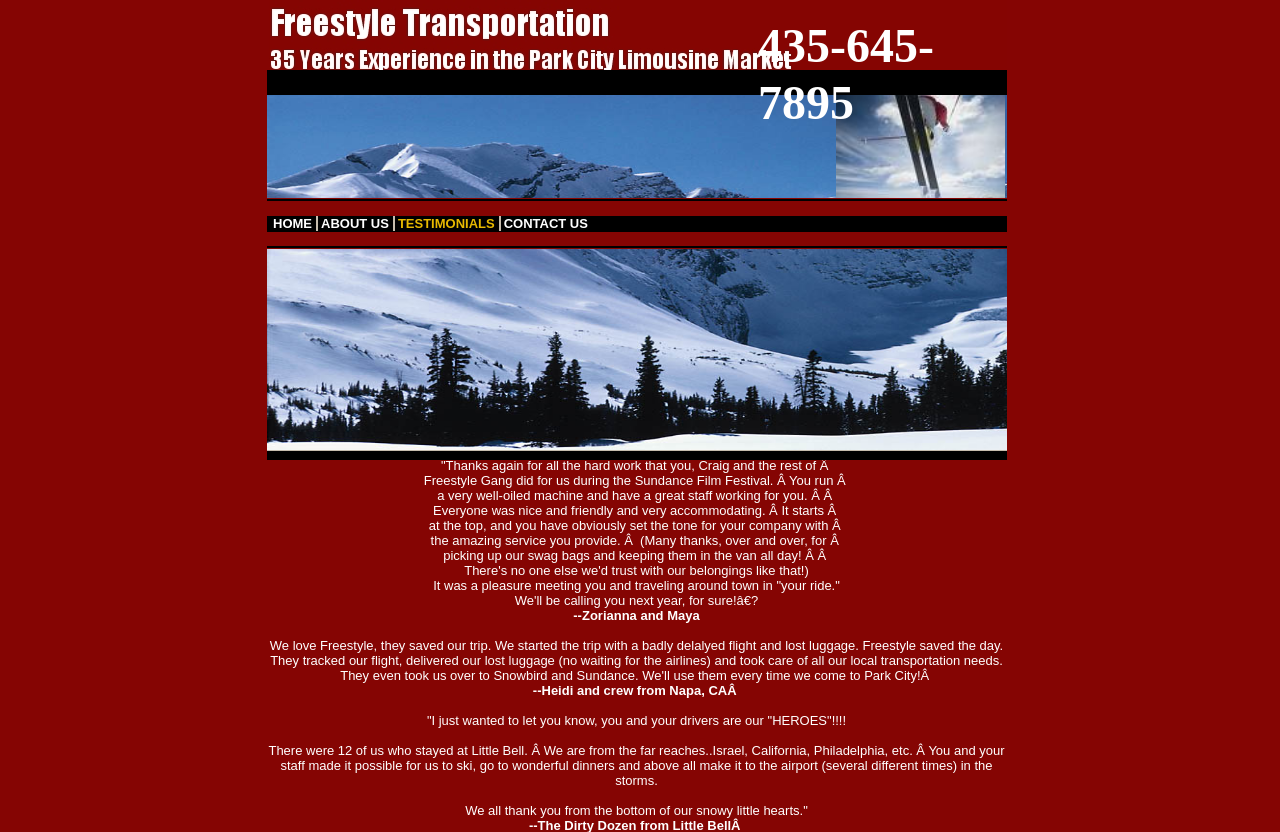What is the phone number displayed on the webpage?
Please craft a detailed and exhaustive response to the question.

I found the phone number by looking at the StaticText element with the text '435-645-7895' located at the top of the webpage, with a bounding box coordinate of [0.592, 0.023, 0.73, 0.155].